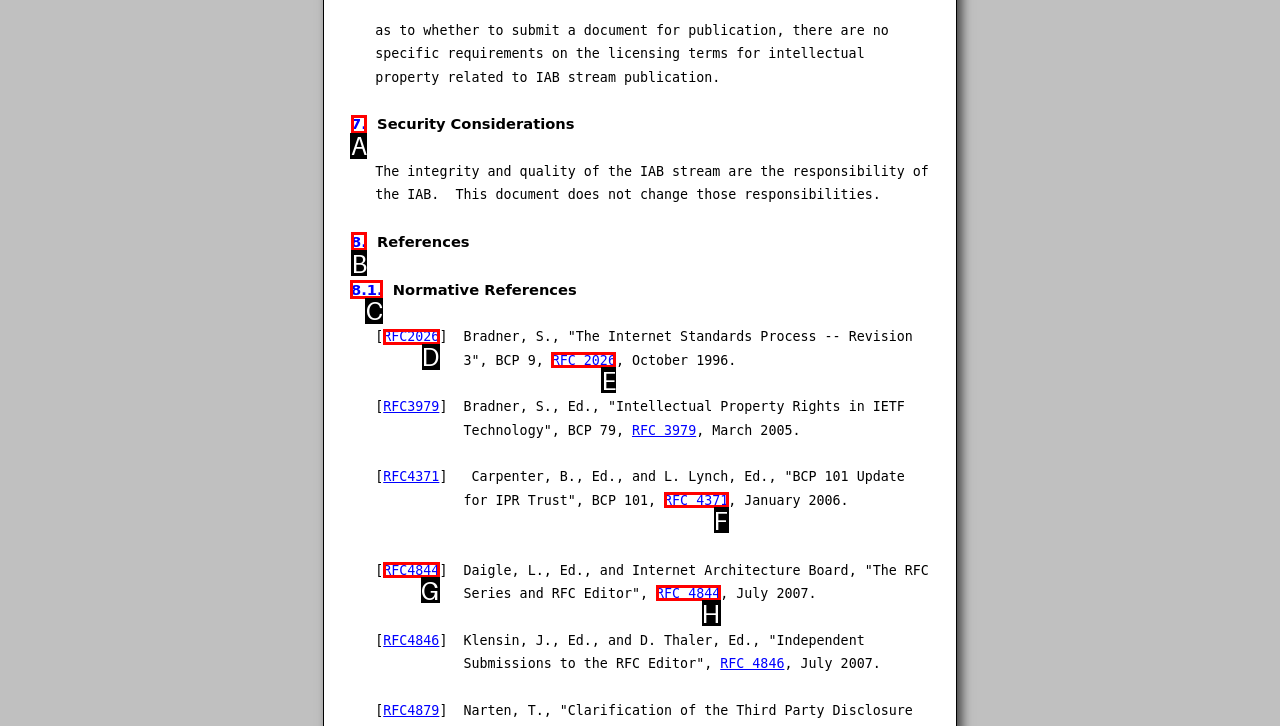Indicate which lettered UI element to click to fulfill the following task: Click on the link '8.1.'
Provide the letter of the correct option.

C